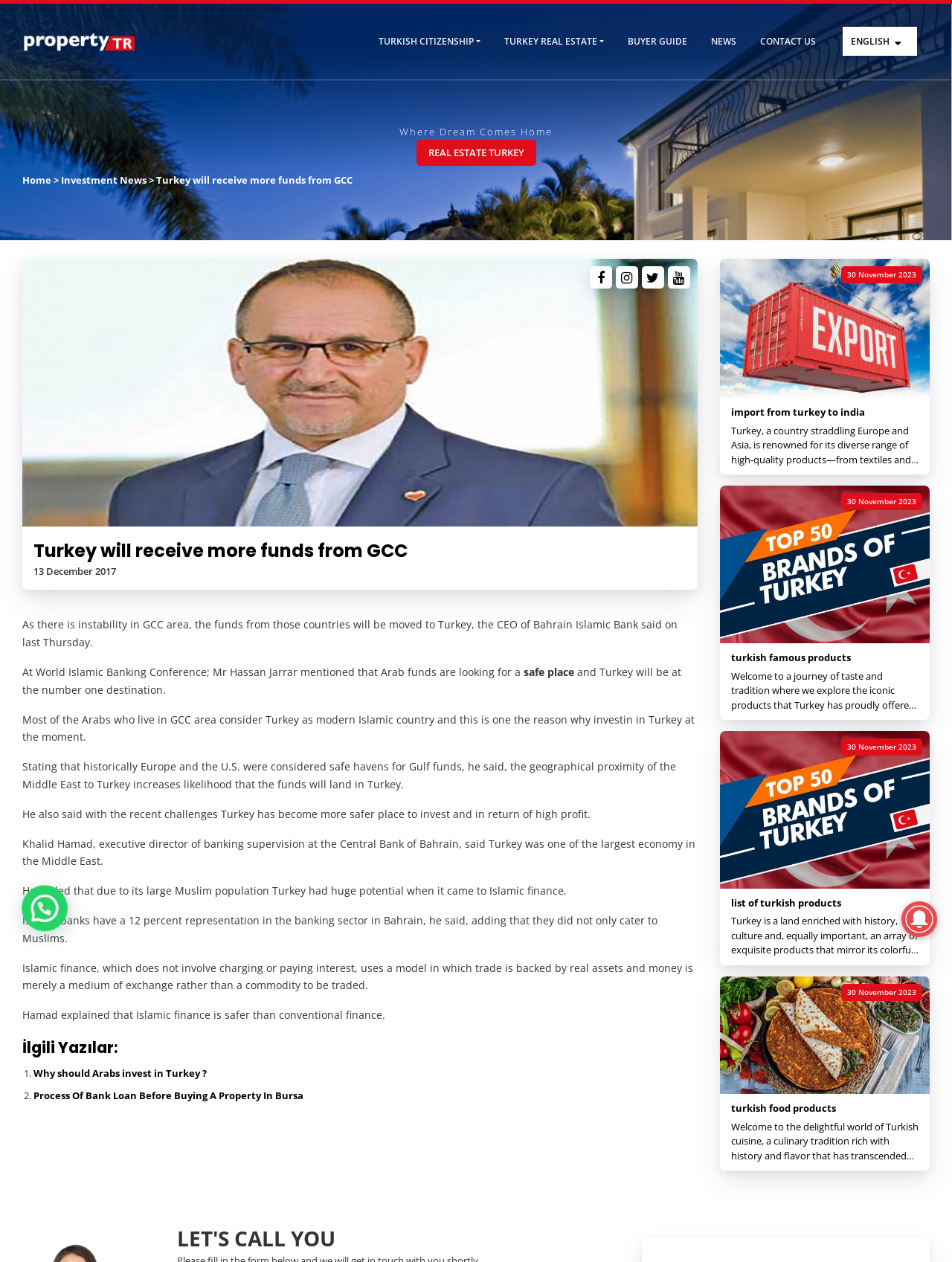Give a one-word or short-phrase answer to the following question: 
What is the main topic of this webpage?

Turkey real estate